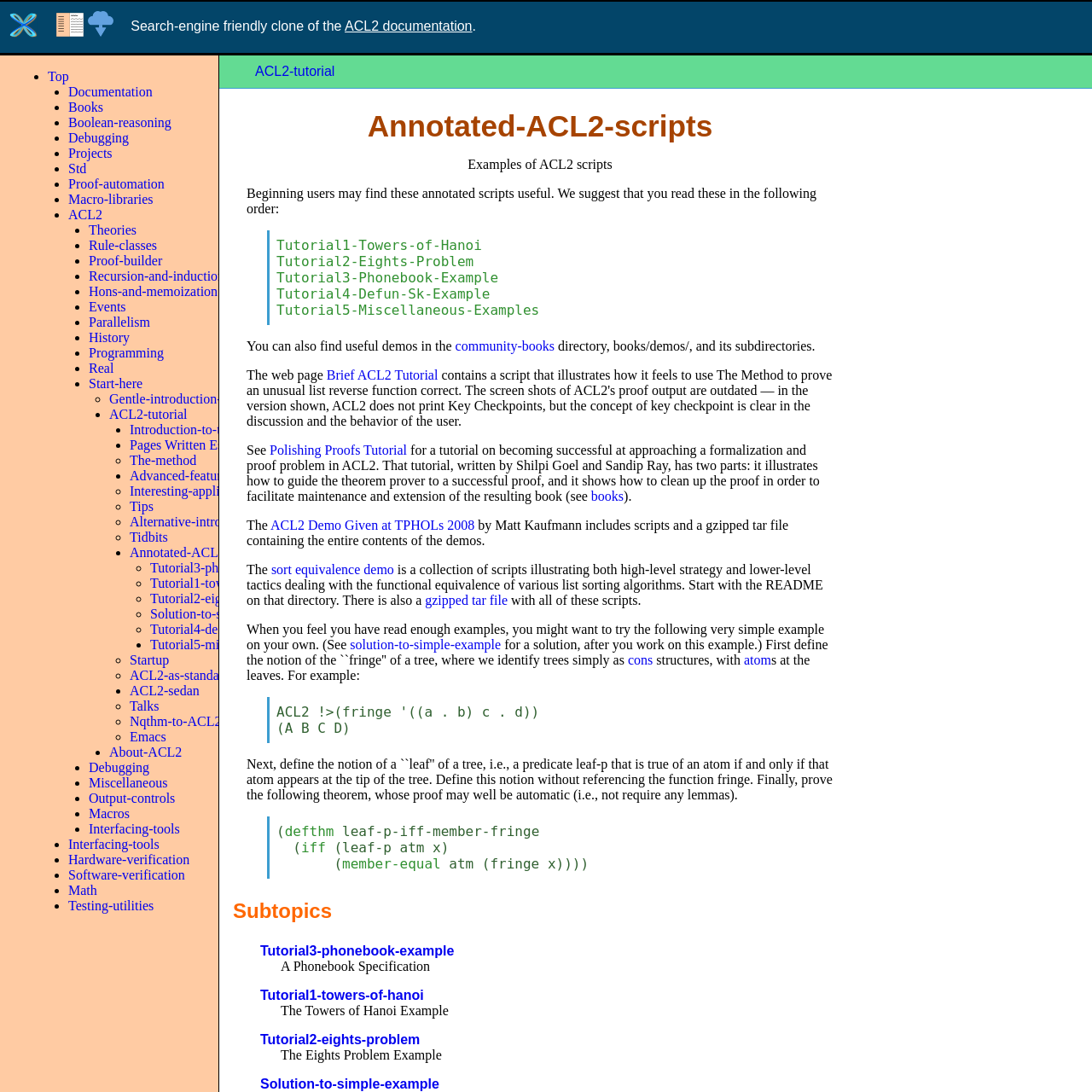Locate the bounding box coordinates of the area where you should click to accomplish the instruction: "Read the 'Annotated-ACL2-scripts' page".

[0.119, 0.499, 0.243, 0.512]